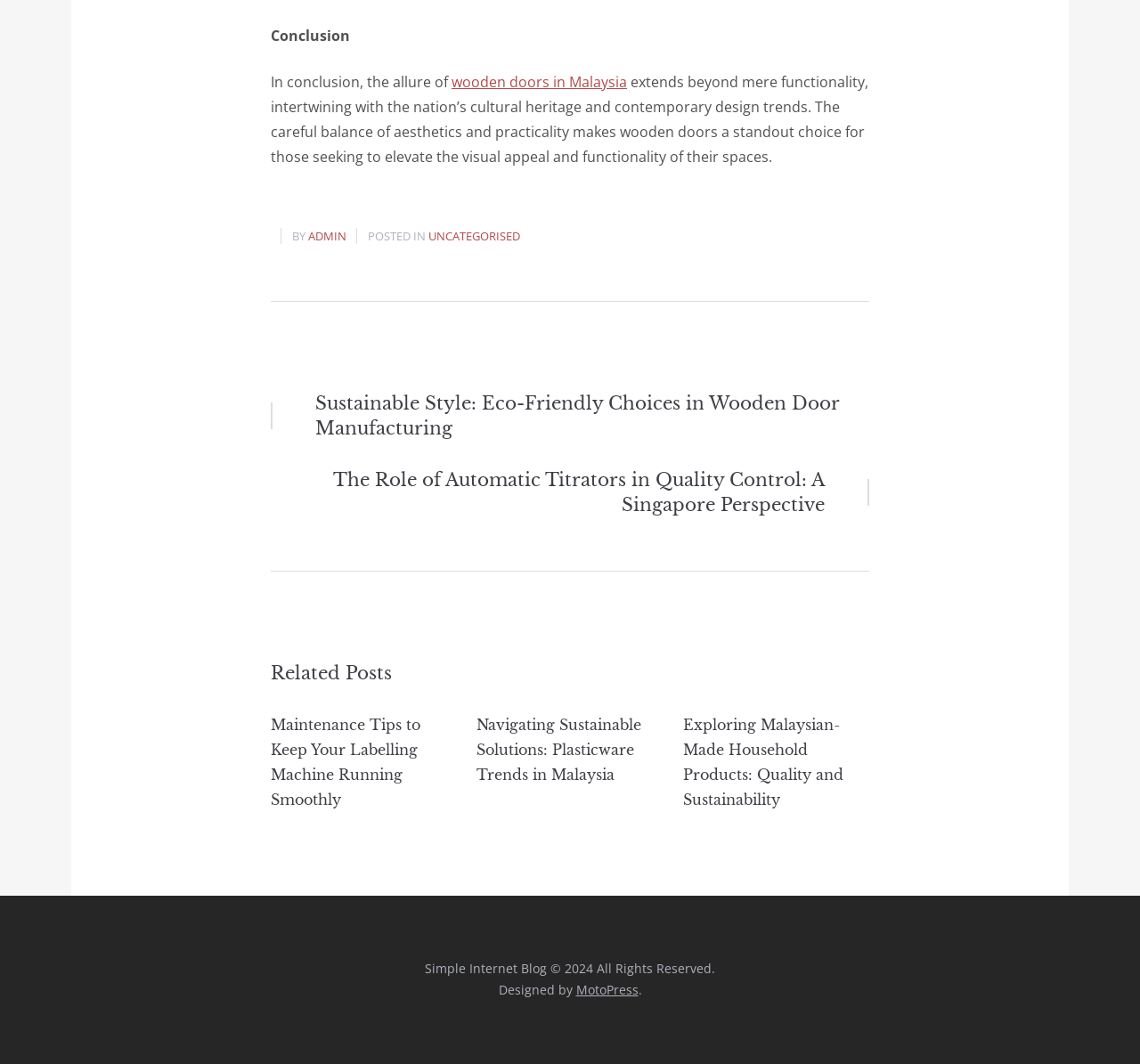Please identify the bounding box coordinates of the region to click in order to complete the given instruction: "read the conclusion". The coordinates should be four float numbers between 0 and 1, i.e., [left, top, right, bottom].

[0.238, 0.024, 0.307, 0.042]